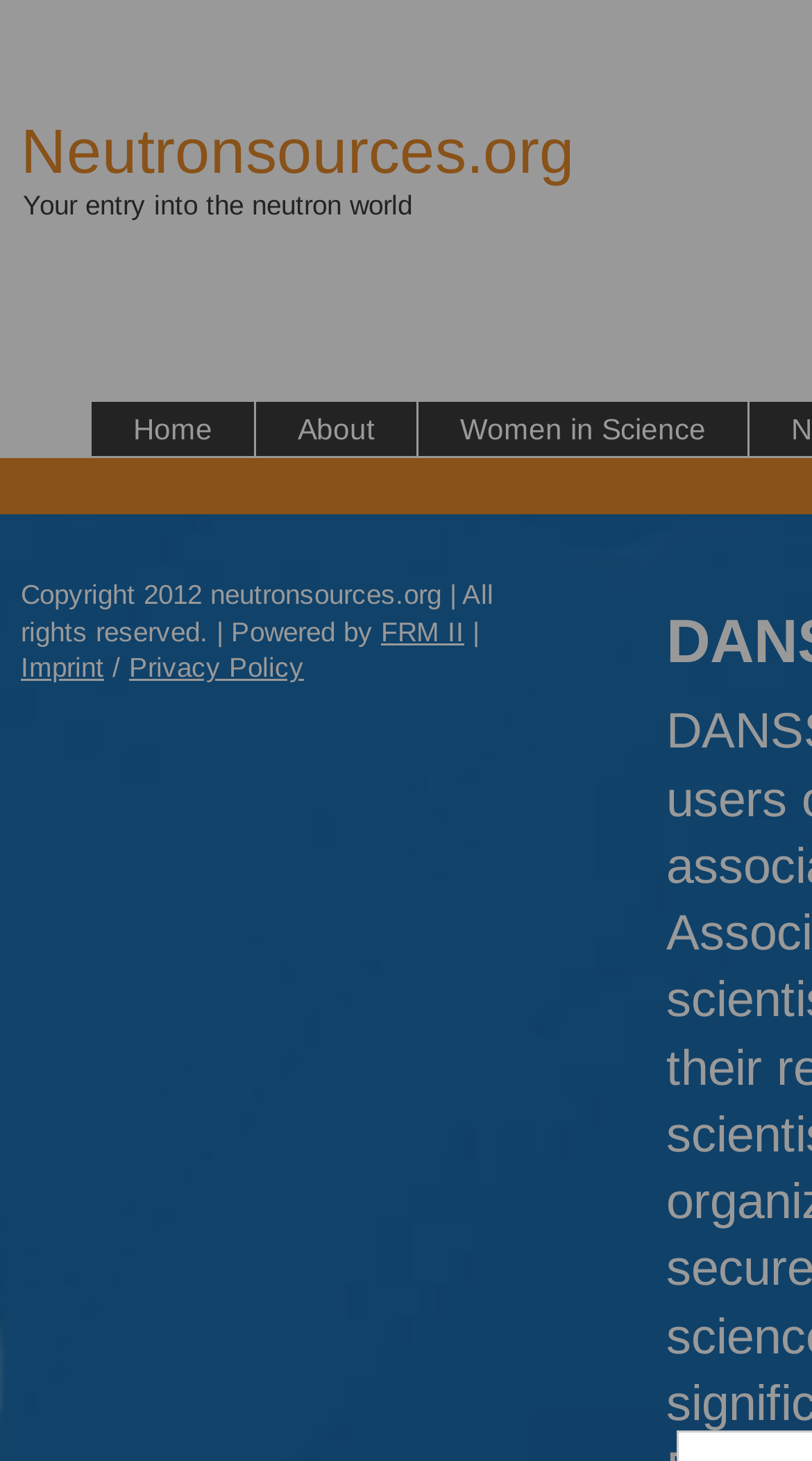Respond with a single word or phrase for the following question: 
How many main navigation links are there?

4